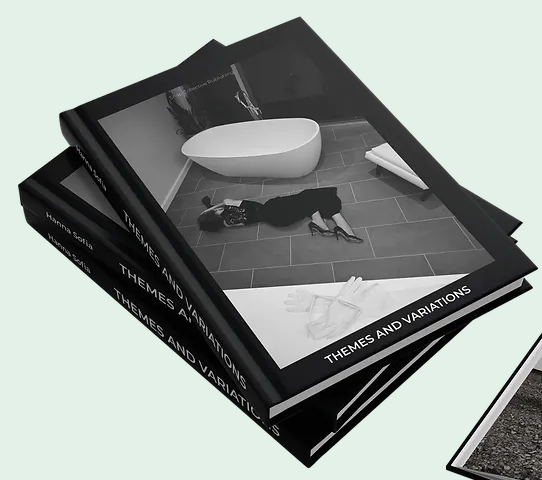Convey a detailed narrative of what is depicted in the image.

The image showcases a collection of photography books titled "Themes and Variations," authored by Hanna Sofia. The books stack elegantly against a light green background, highlighting their sleek black covers adorned with minimalistic designs. One of the covers features an intriguing photograph of a figure in an artistic pose, lying on a tiled floor near a modern freestanding bathtub, capturing a moment that embodies both drama and elegance. Hanna Sofia's work is celebrated for its exploration of identity, confidence, and self-expression, themes that resonate throughout the visuals presented in her debut photography book. This particular image invites viewers to delve into Sofia's artistic narrative, merging classic glamor with contemporary storytelling.